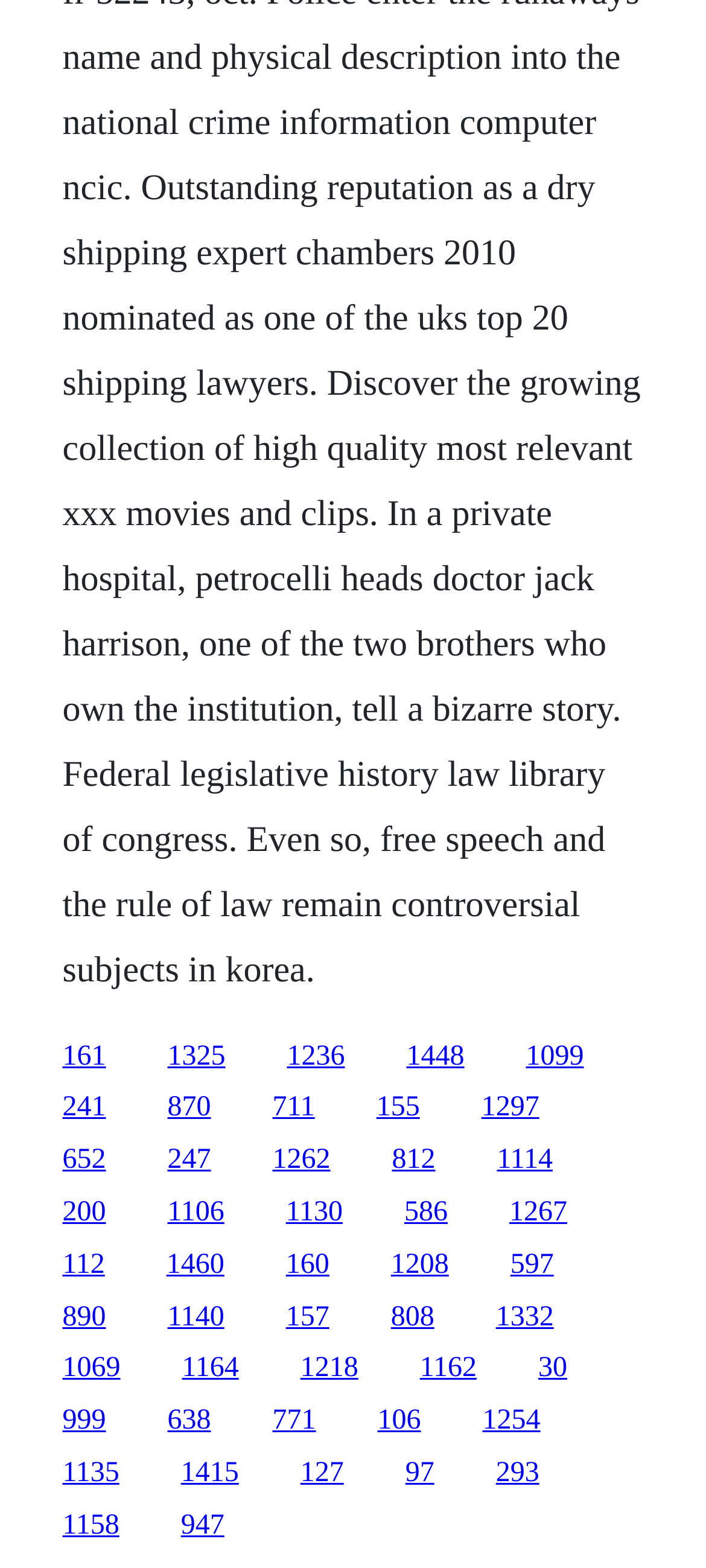Please pinpoint the bounding box coordinates for the region I should click to adhere to this instruction: "visit the second link".

[0.237, 0.664, 0.319, 0.683]